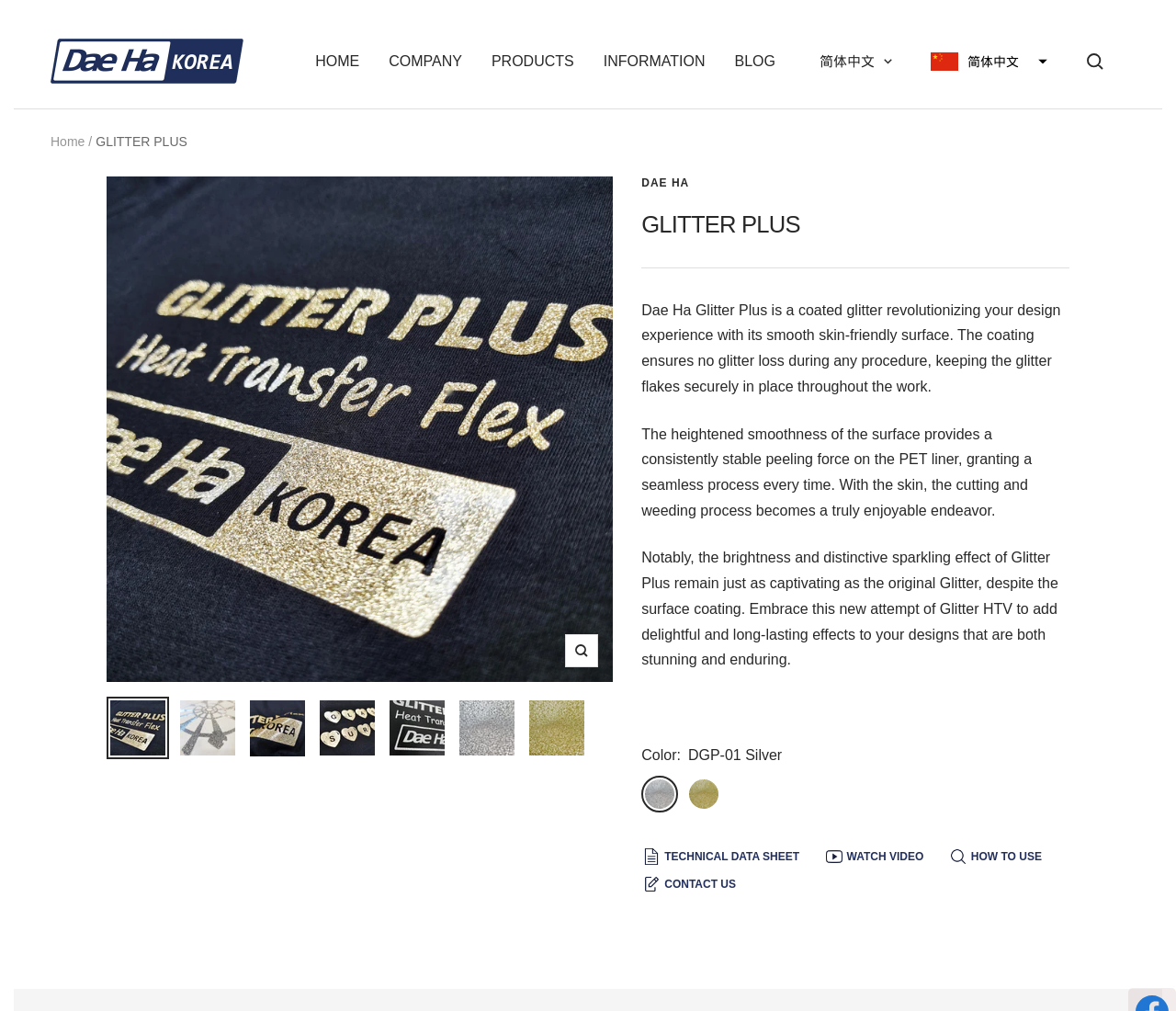From the webpage screenshot, predict the bounding box of the UI element that matches this description: "TECHNICAL DATA SHEET".

[0.545, 0.836, 0.681, 0.858]